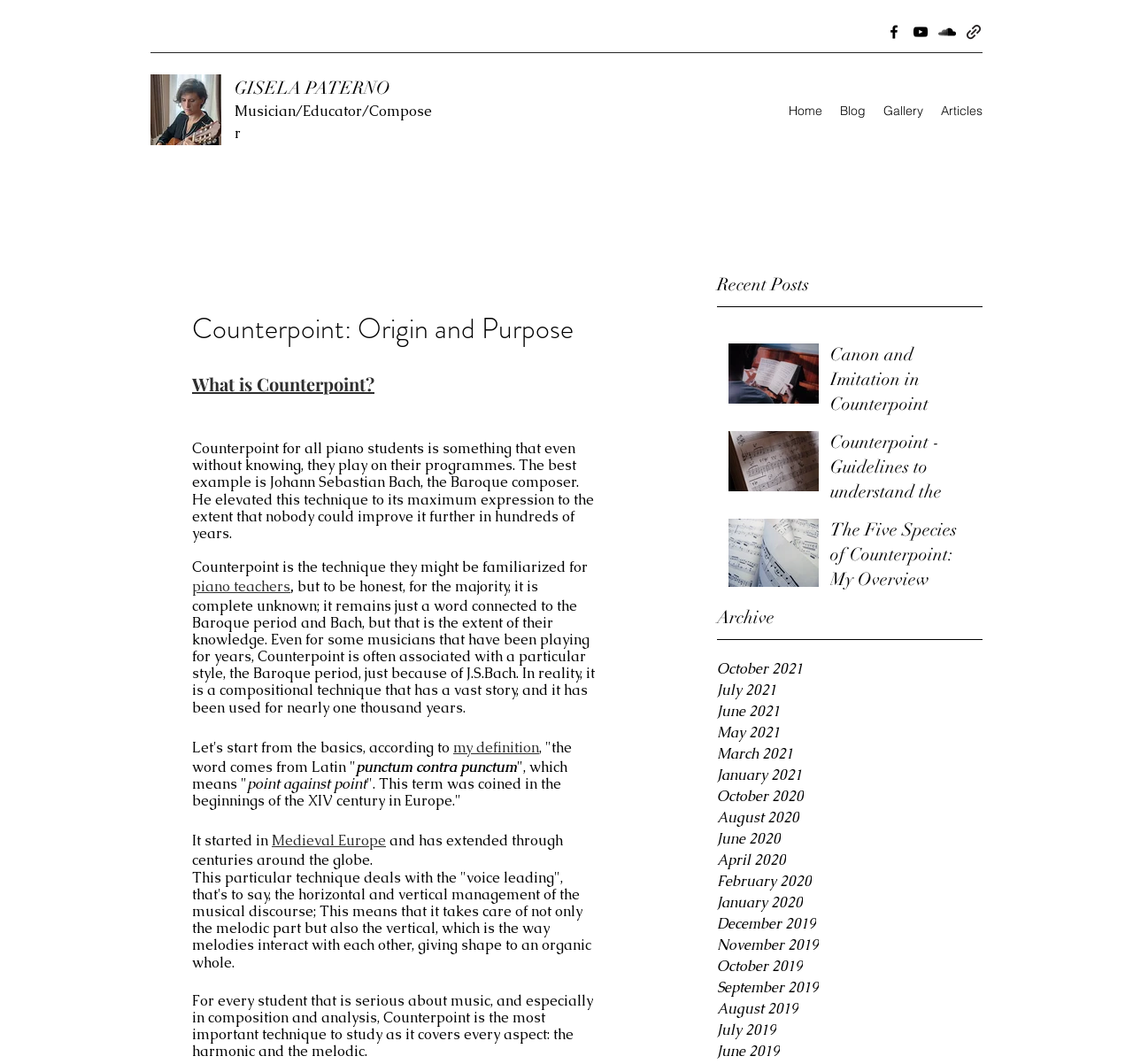Please answer the following question using a single word or phrase: 
What is the name of the musician/educator/composer?

GISELA PATERNO